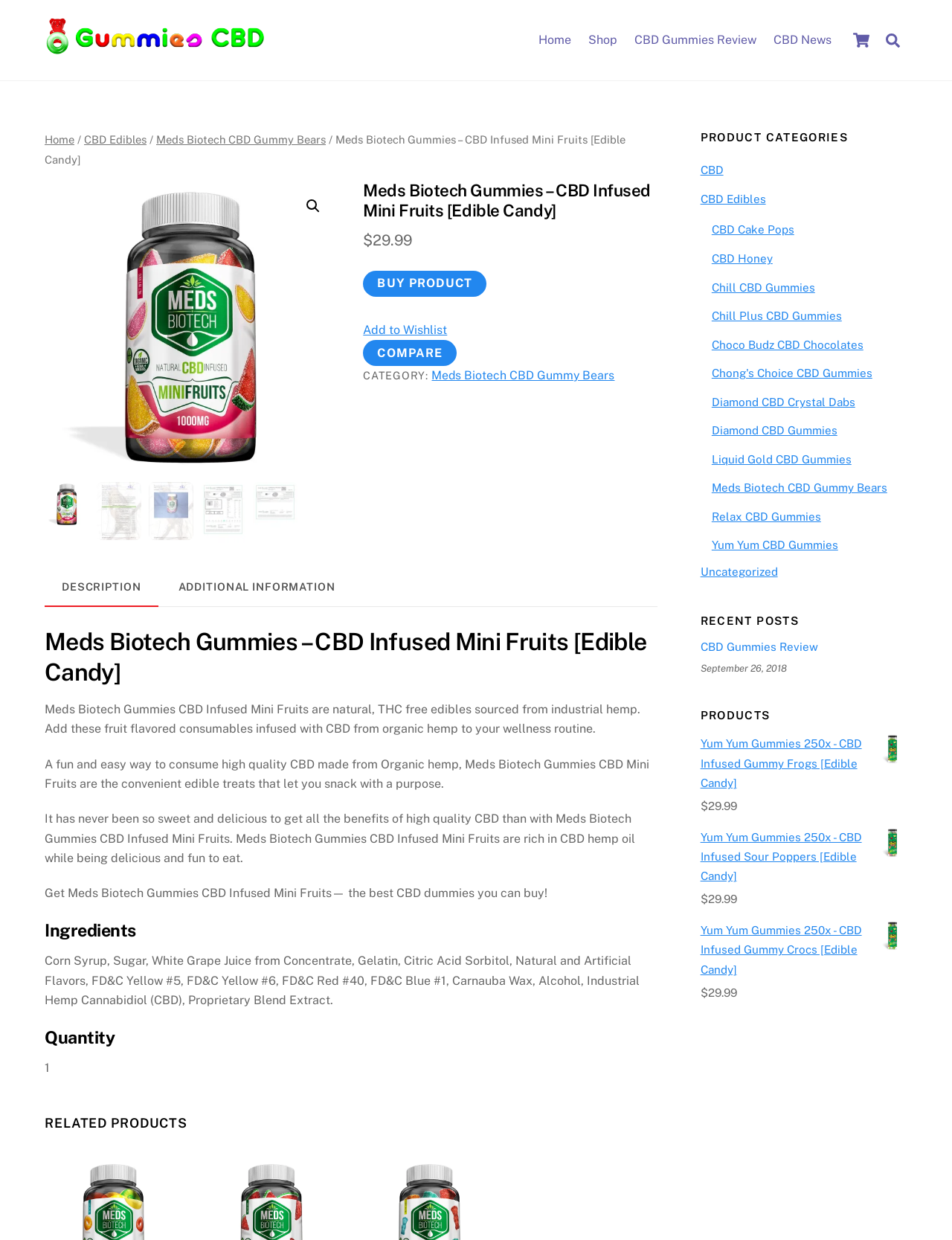Please locate the bounding box coordinates of the element that should be clicked to complete the given instruction: "Search for products".

[0.923, 0.02, 0.953, 0.044]